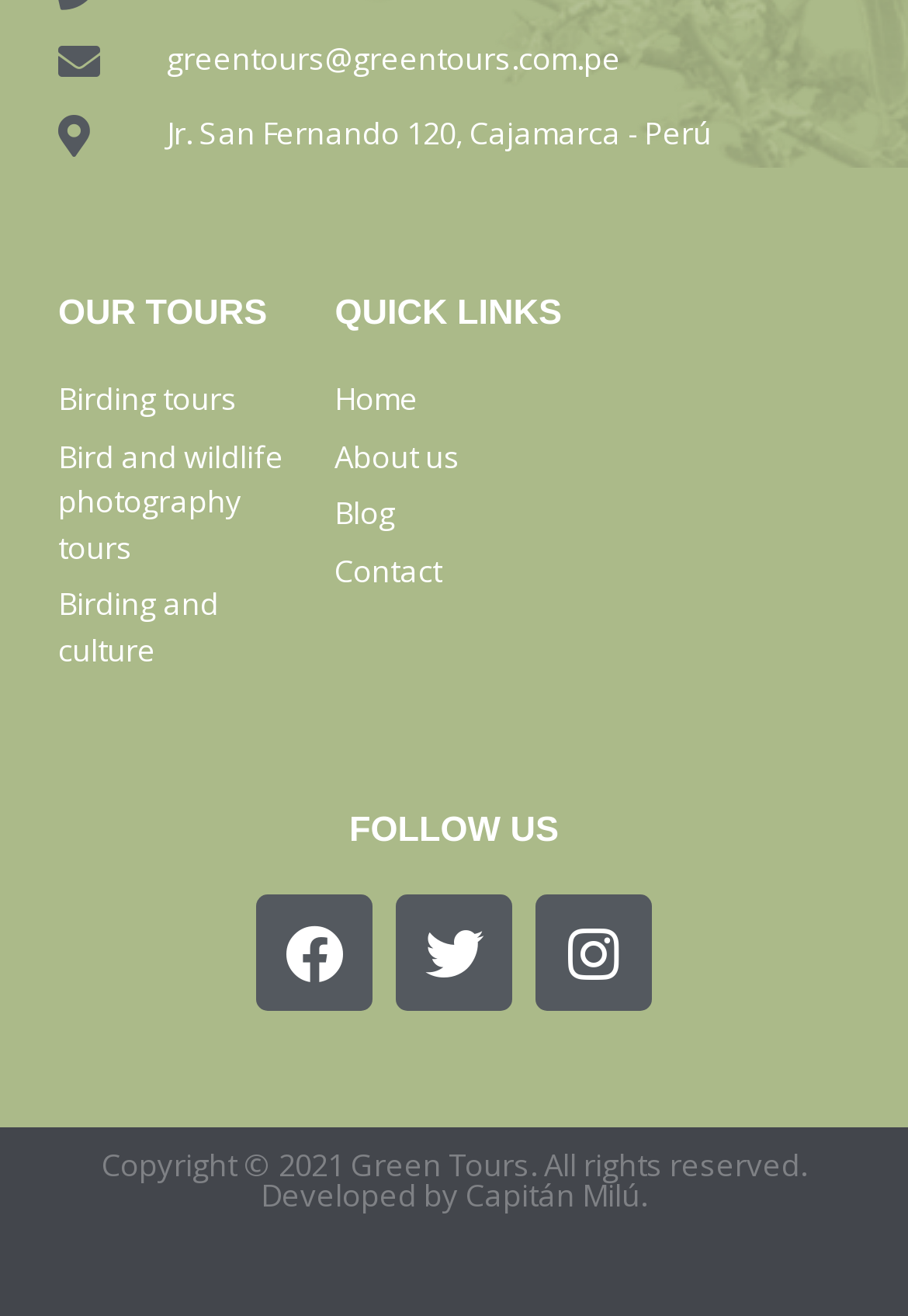Can you find the bounding box coordinates for the element that needs to be clicked to execute this instruction: "Contact us"? The coordinates should be given as four float numbers between 0 and 1, i.e., [left, top, right, bottom].

[0.369, 0.417, 0.622, 0.452]